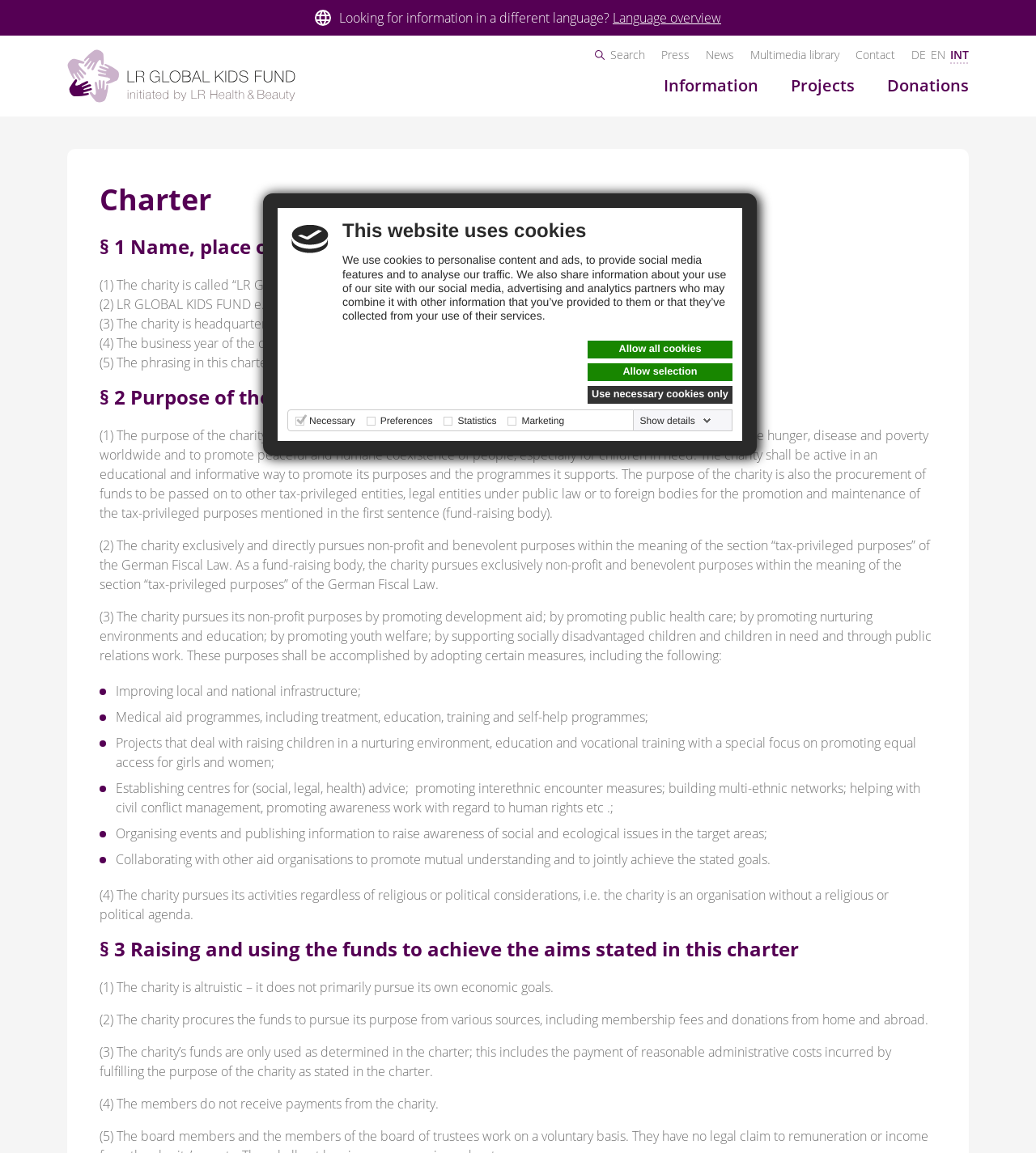What is the name of the charity?
Please give a detailed and thorough answer to the question, covering all relevant points.

I found the answer by looking at the heading 'Charter' and the subsequent text, which mentions the name of the charity as 'LR GLOBAL KIDS FUND e. V.'.